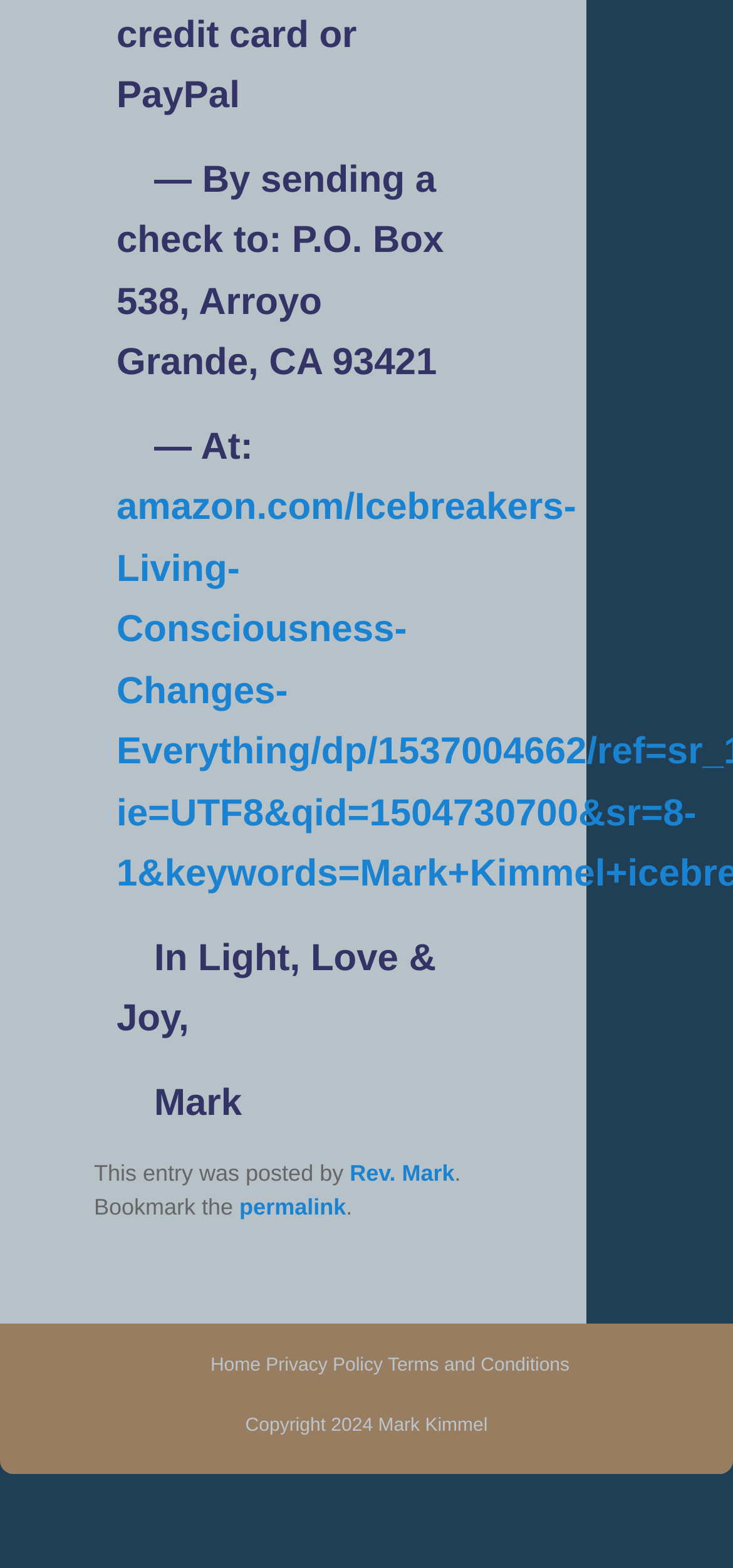What is the copyright year of the website?
Give a single word or phrase answer based on the content of the image.

2024